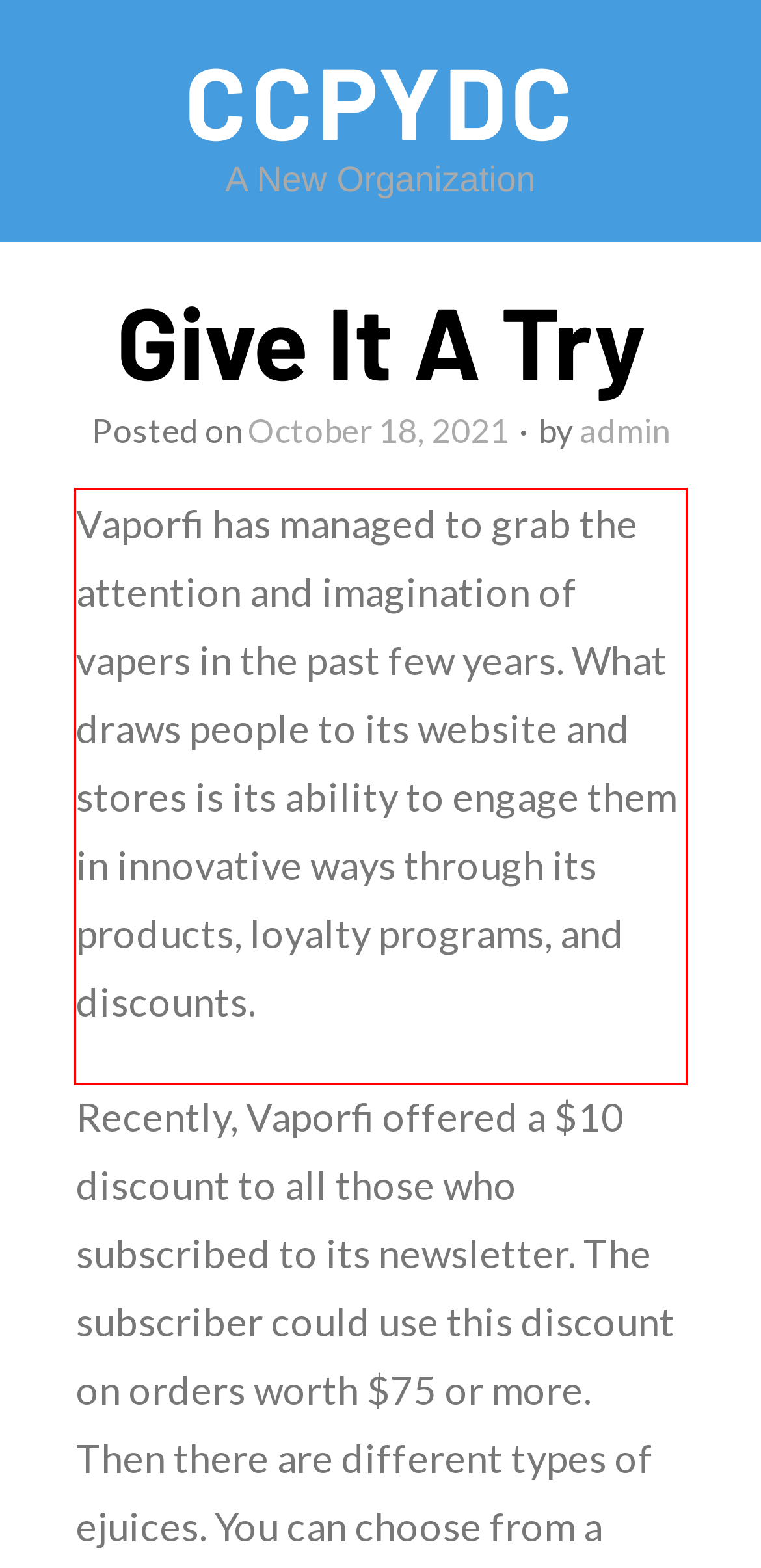Look at the screenshot of the webpage, locate the red rectangle bounding box, and generate the text content that it contains.

Vaporfi has managed to grab the attention and imagination of vapers in the past few years. What draws people to its website and stores is its ability to engage them in innovative ways through its products, loyalty programs, and discounts.